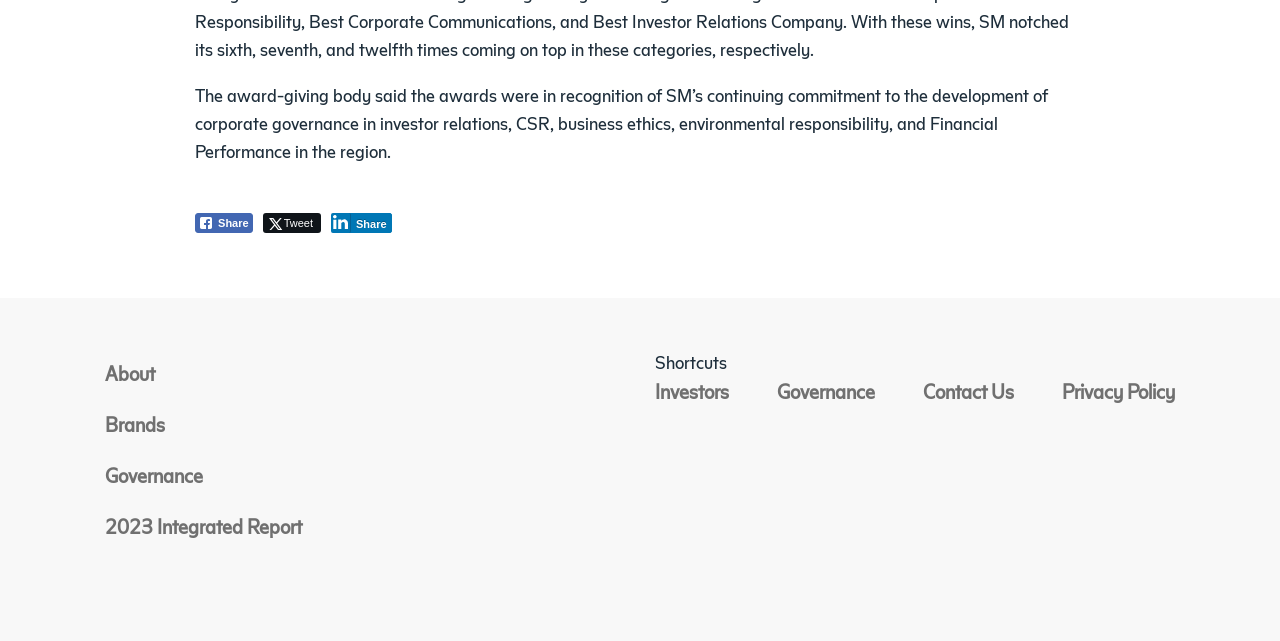Please locate the bounding box coordinates of the element that should be clicked to complete the given instruction: "Share on Facebook".

[0.152, 0.332, 0.197, 0.363]